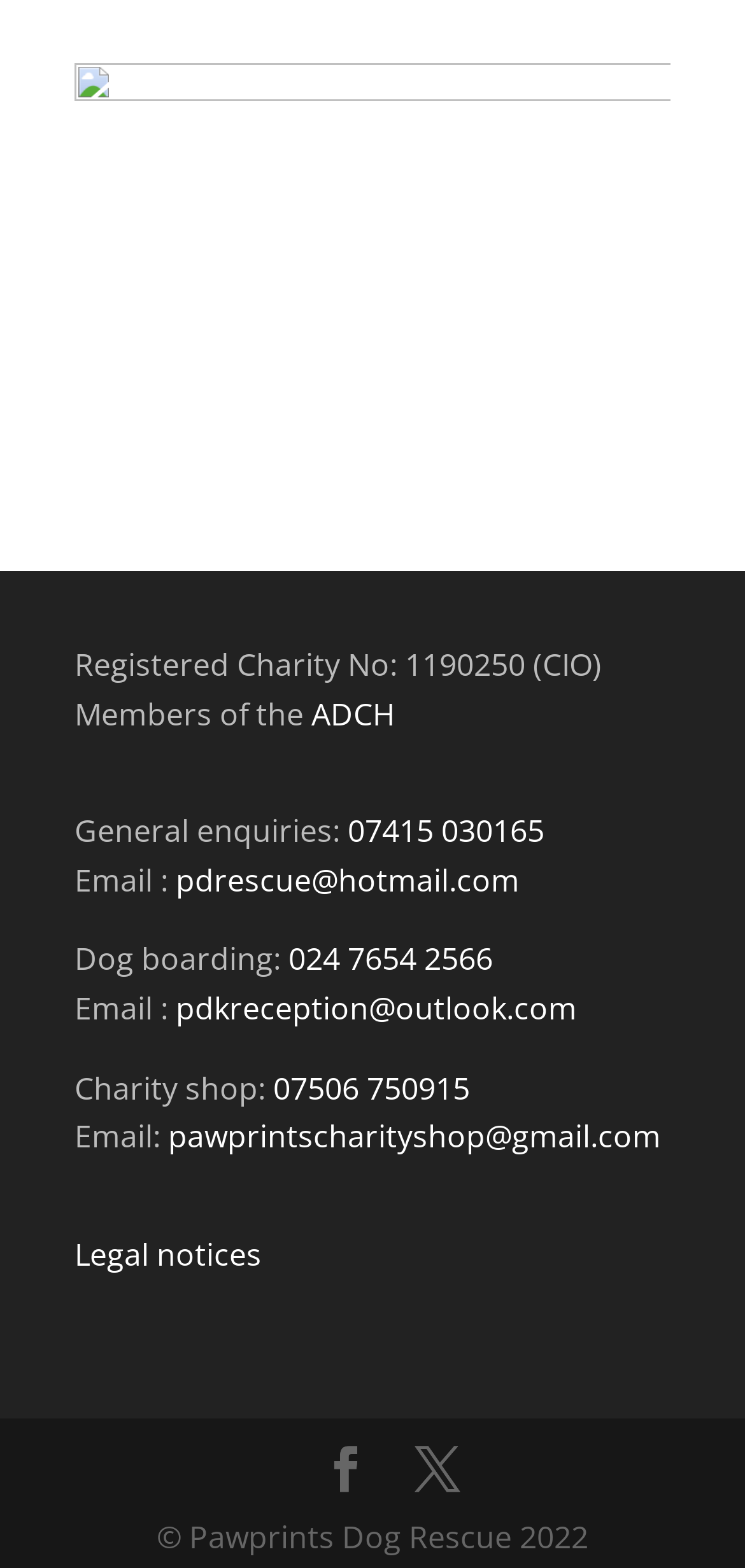Analyze the image and provide a detailed answer to the question: What is the phone number for general enquiries?

The phone number for general enquiries can be found in the top section of the webpage, where it is written as 'General enquiries: 07415 030165'.